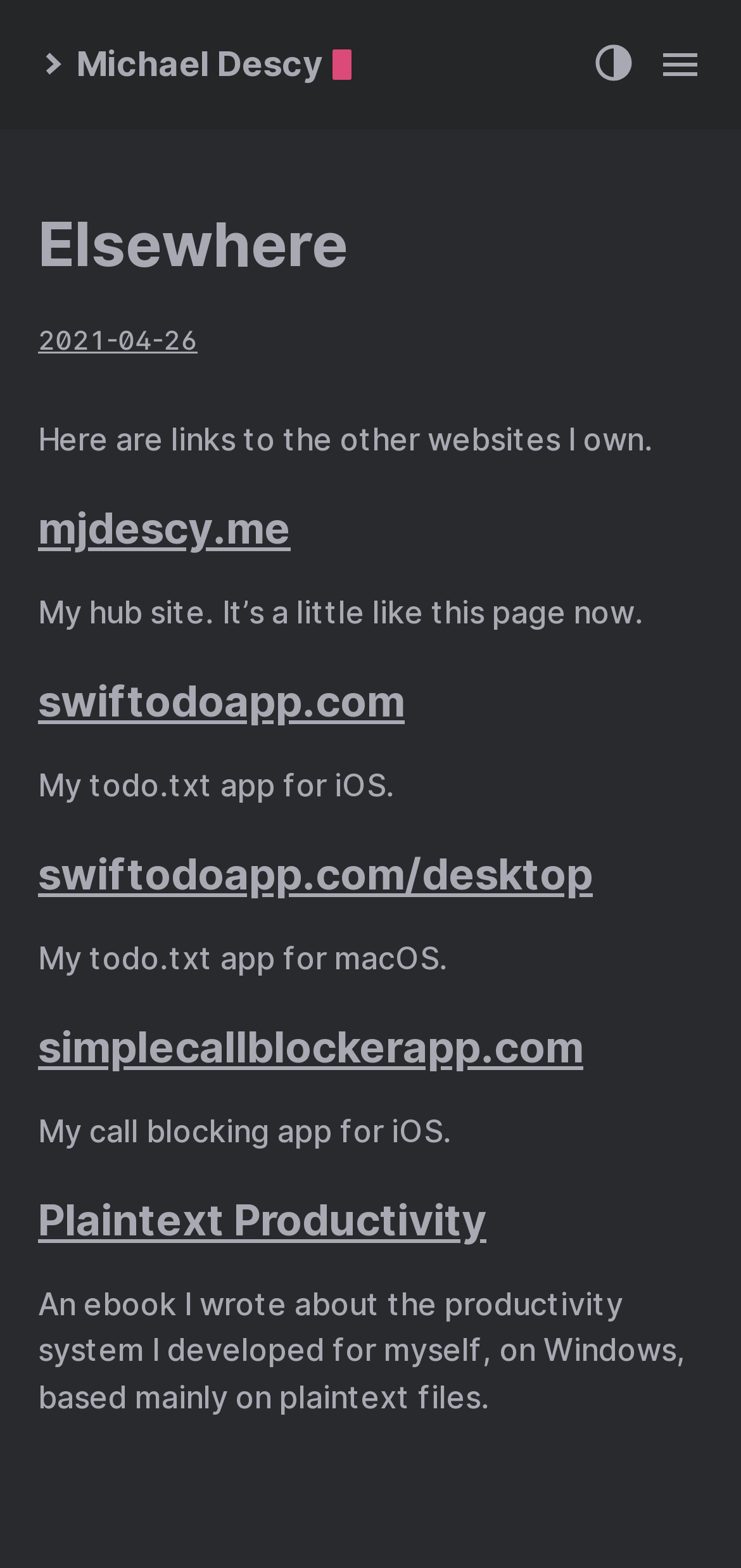Using the webpage screenshot, find the UI element described by swiftodoapp.com. Provide the bounding box coordinates in the format (top-left x, top-left y, bottom-right x, bottom-right y), ensuring all values are floating point numbers between 0 and 1.

[0.051, 0.431, 0.546, 0.463]